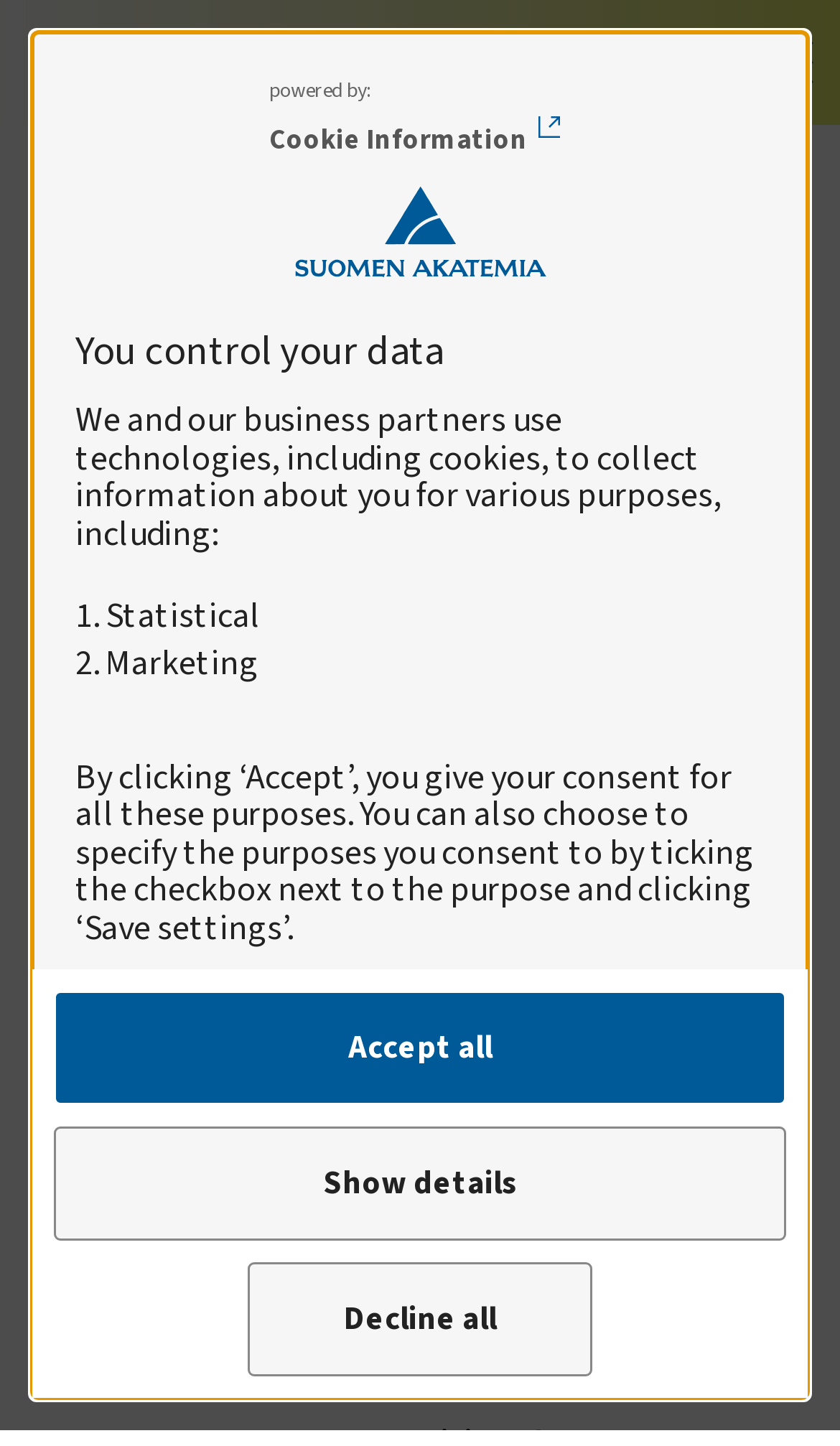What is the primary heading on this webpage?

Culture in an Increasingly Technologically Driven Society (CULT)